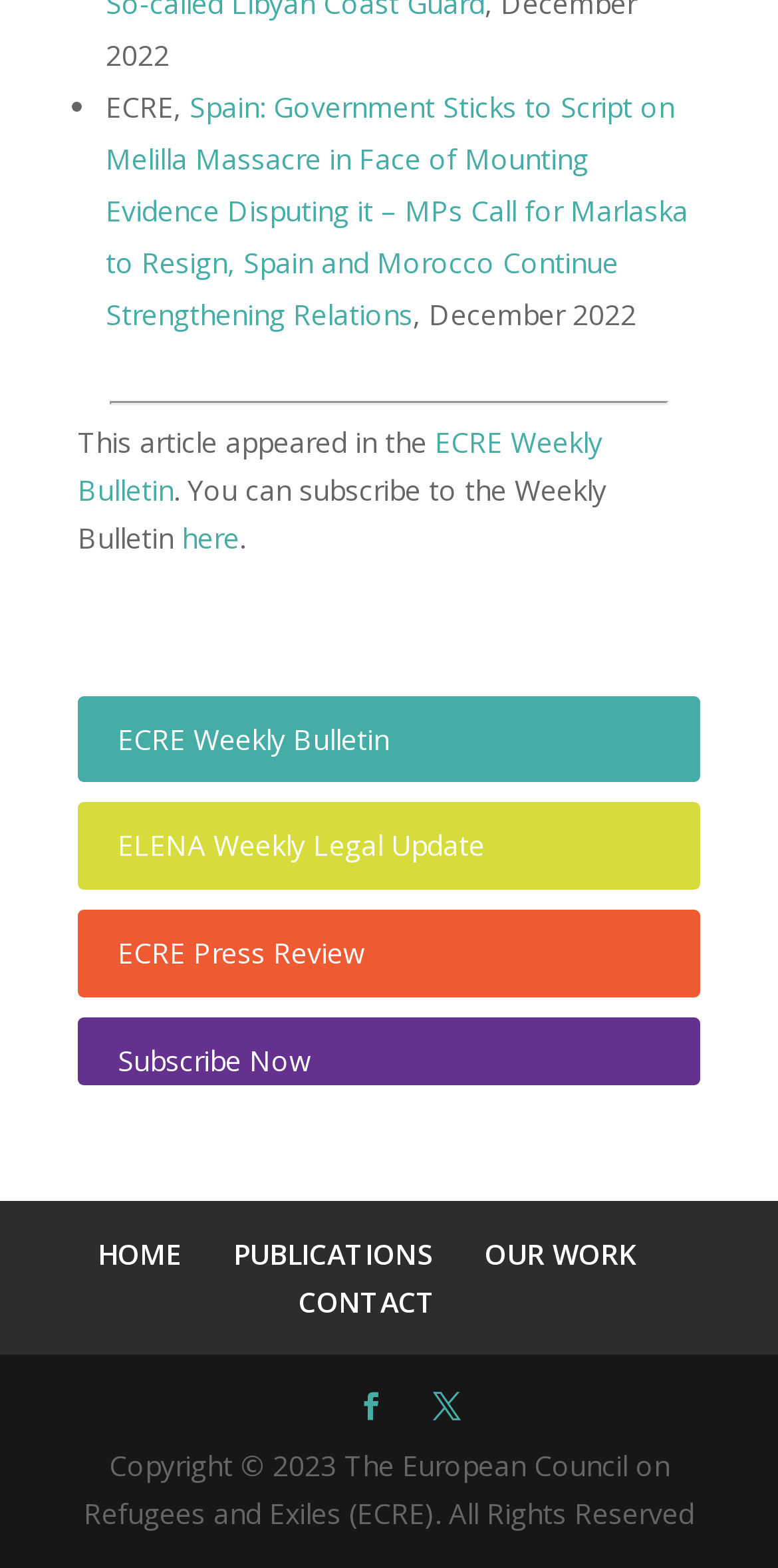Please indicate the bounding box coordinates for the clickable area to complete the following task: "Check the Copyright information". The coordinates should be specified as four float numbers between 0 and 1, i.e., [left, top, right, bottom].

[0.108, 0.923, 0.892, 0.977]